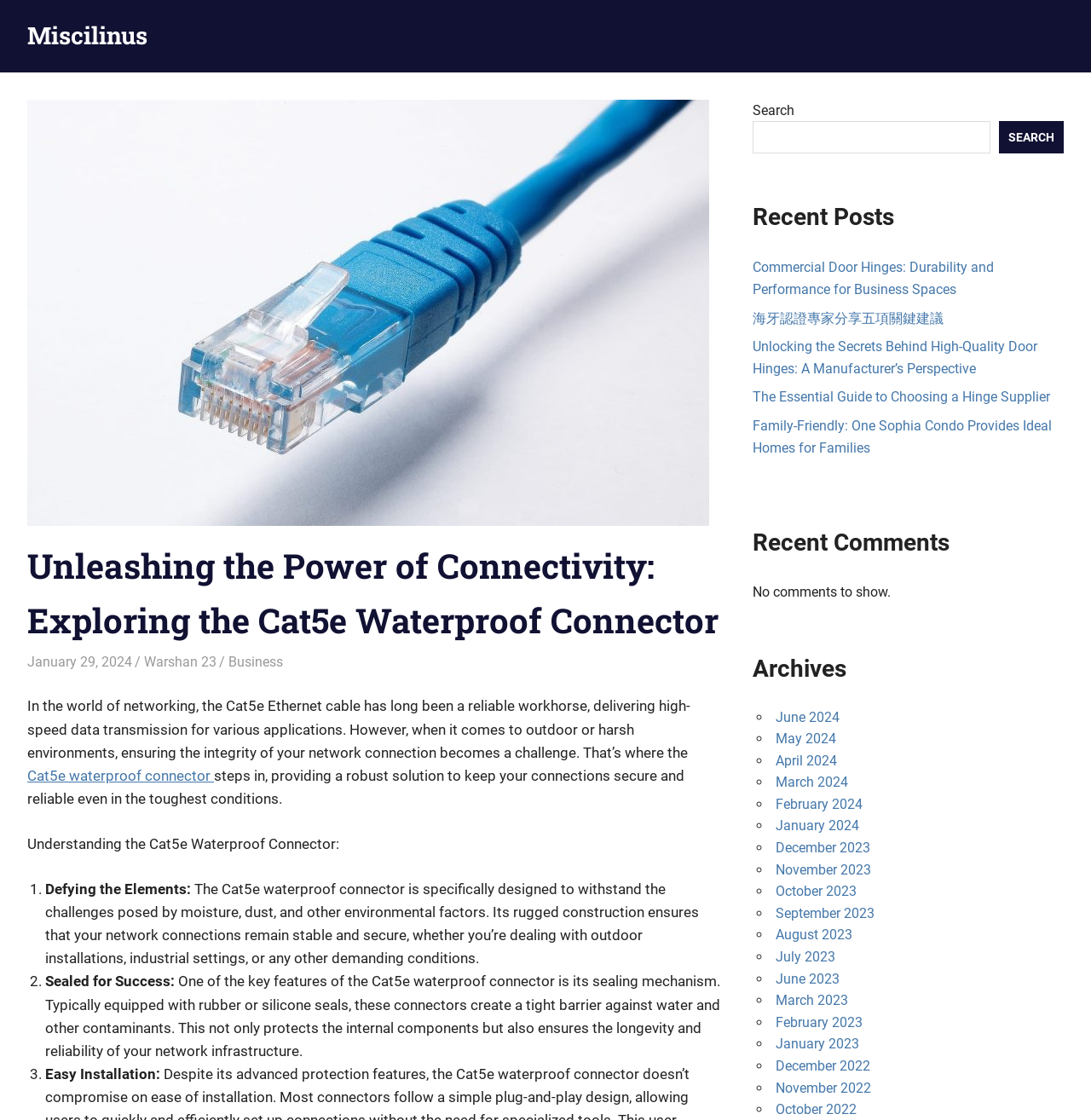Locate the bounding box coordinates of the element that should be clicked to execute the following instruction: "Search for something".

[0.69, 0.108, 0.908, 0.137]